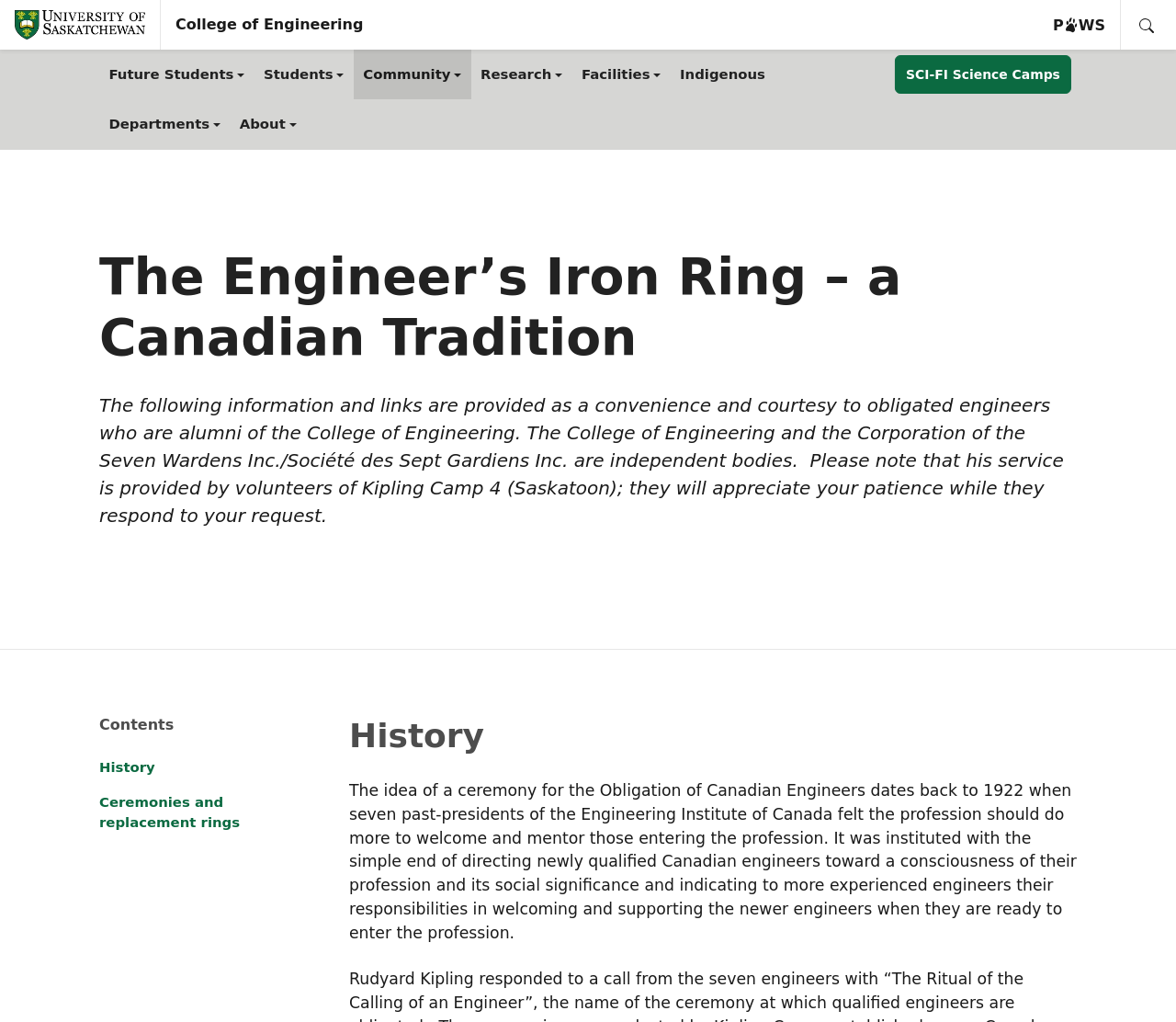With reference to the screenshot, provide a detailed response to the question below:
What can alumni of the College of Engineering request from the service?

I found the answer by reading the text above the 'Contents' heading, which mentions that the service provides links and information as a convenience and courtesy to obligated engineers who are alumni of the College of Engineering, and later mentions 'Ceremonies and replacement rings' as one of the links.